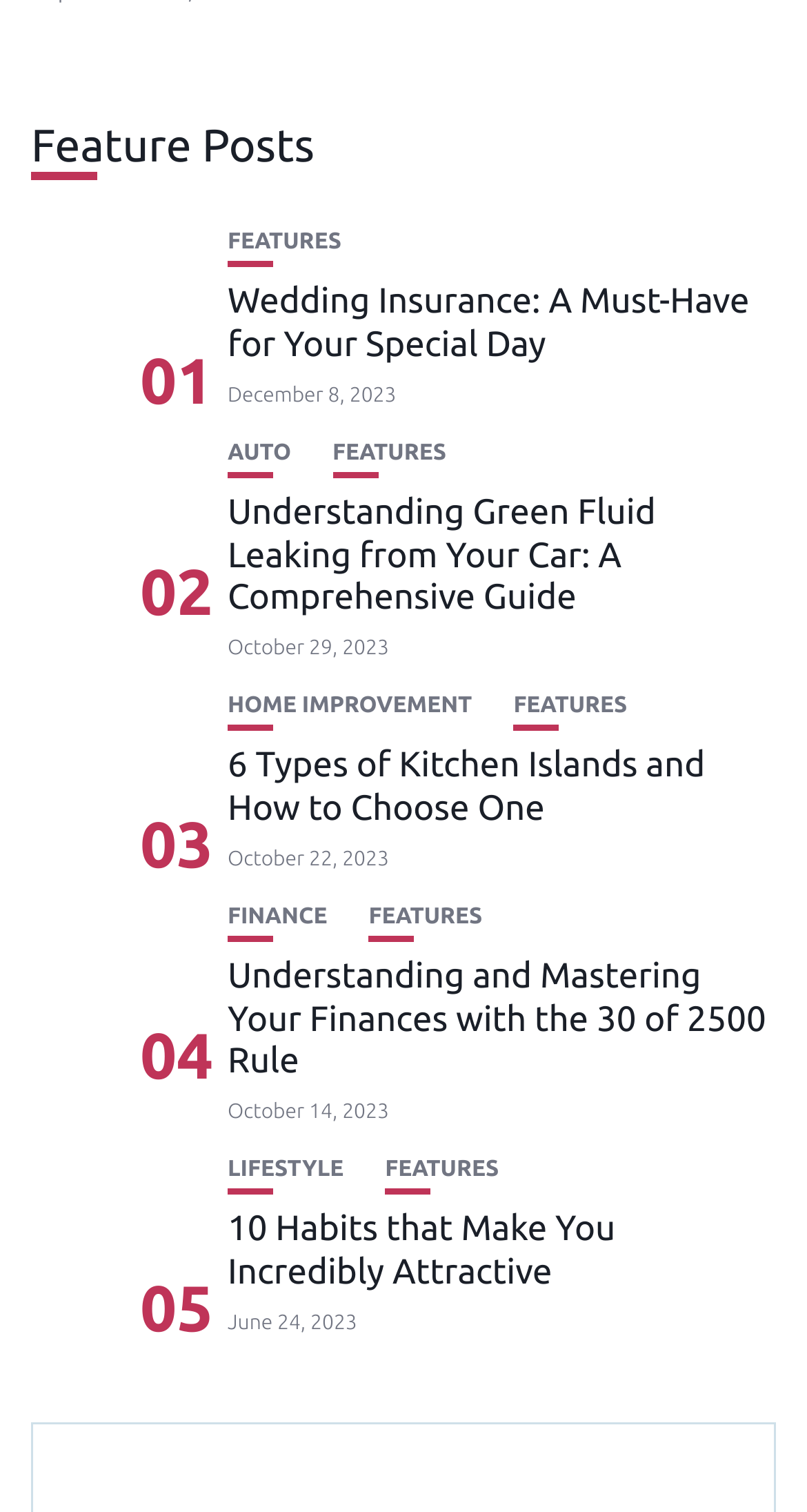Provide the bounding box coordinates of the area you need to click to execute the following instruction: "View 'Kitchen Islands'".

[0.038, 0.461, 0.244, 0.57]